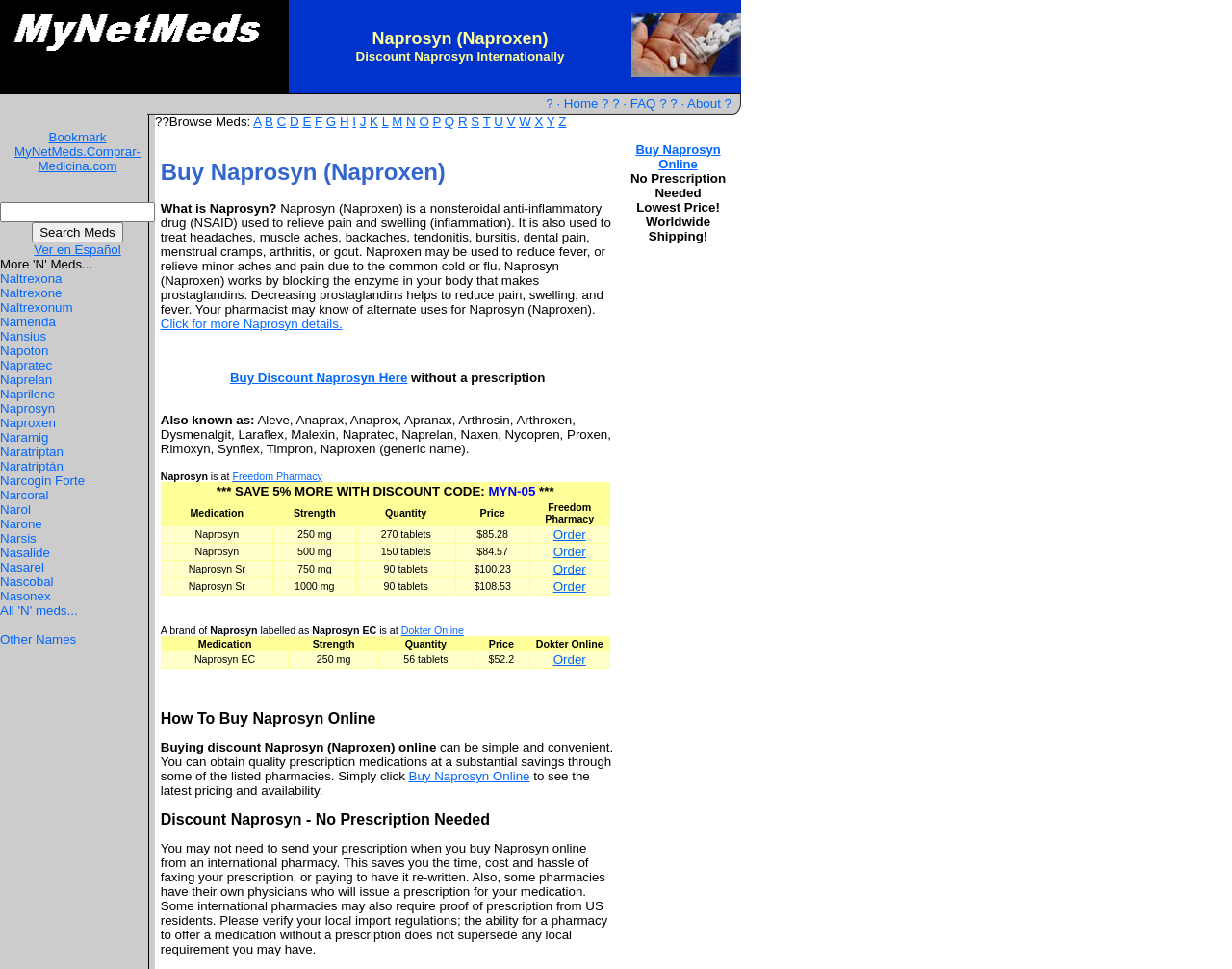Given the description "Bookmark MyNetMeds.Comprar-Medicina.com", determine the bounding box of the corresponding UI element.

[0.012, 0.134, 0.114, 0.178]